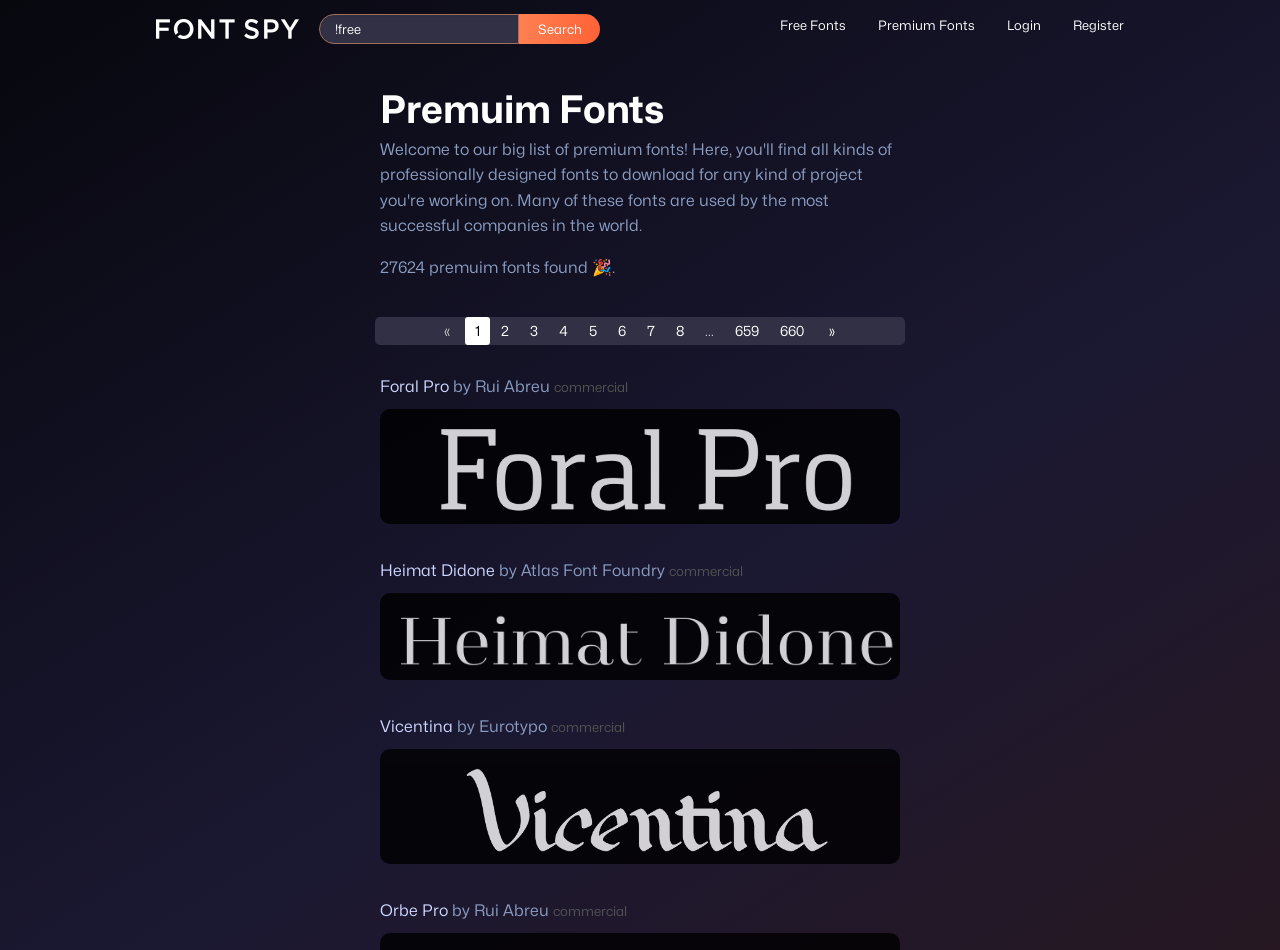Please locate the clickable area by providing the bounding box coordinates to follow this instruction: "Click on the link 'How to Grow California Oaks'".

None